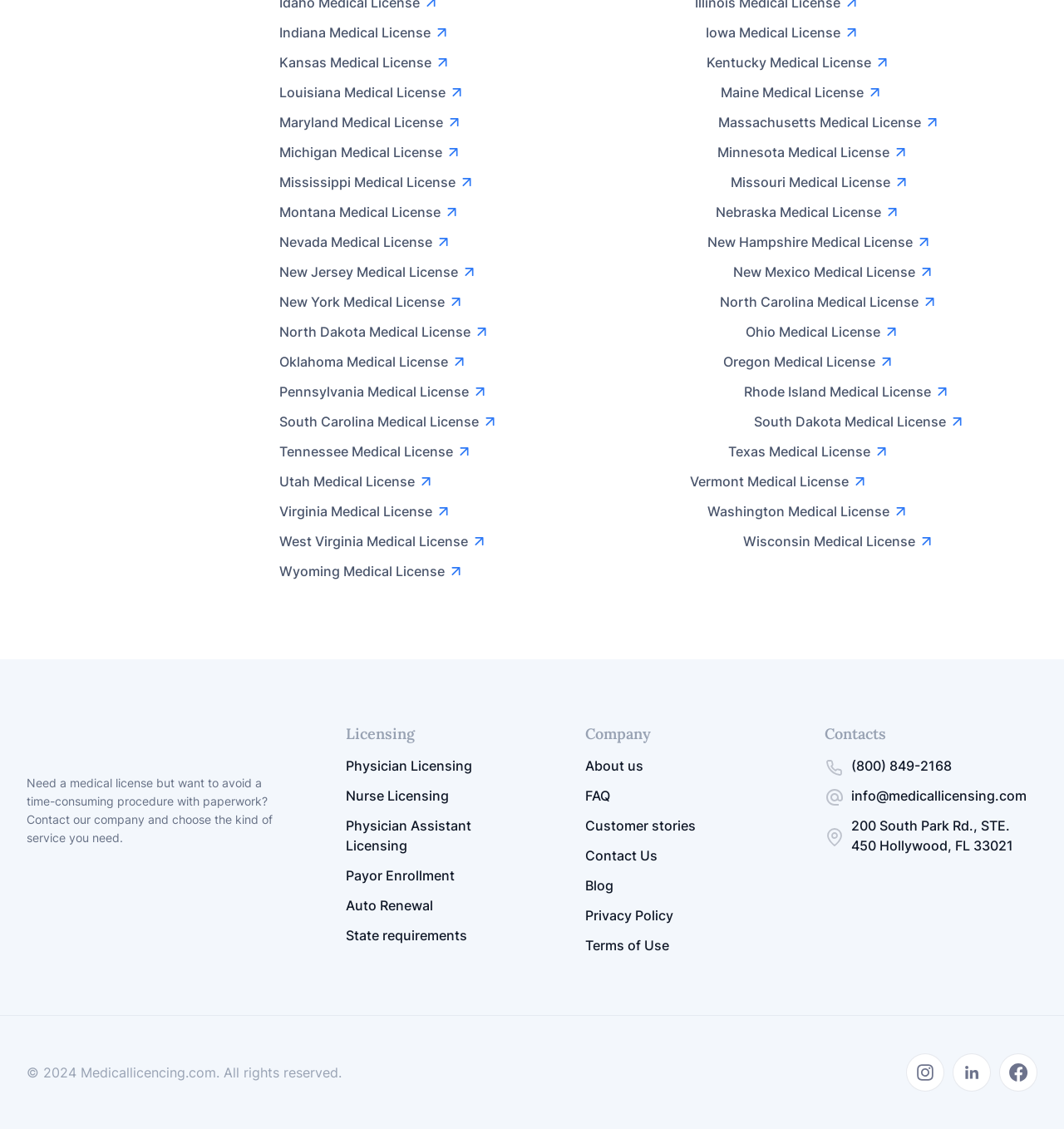Find and indicate the bounding box coordinates of the region you should select to follow the given instruction: "Click on Indiana Medical License".

[0.262, 0.015, 0.426, 0.042]